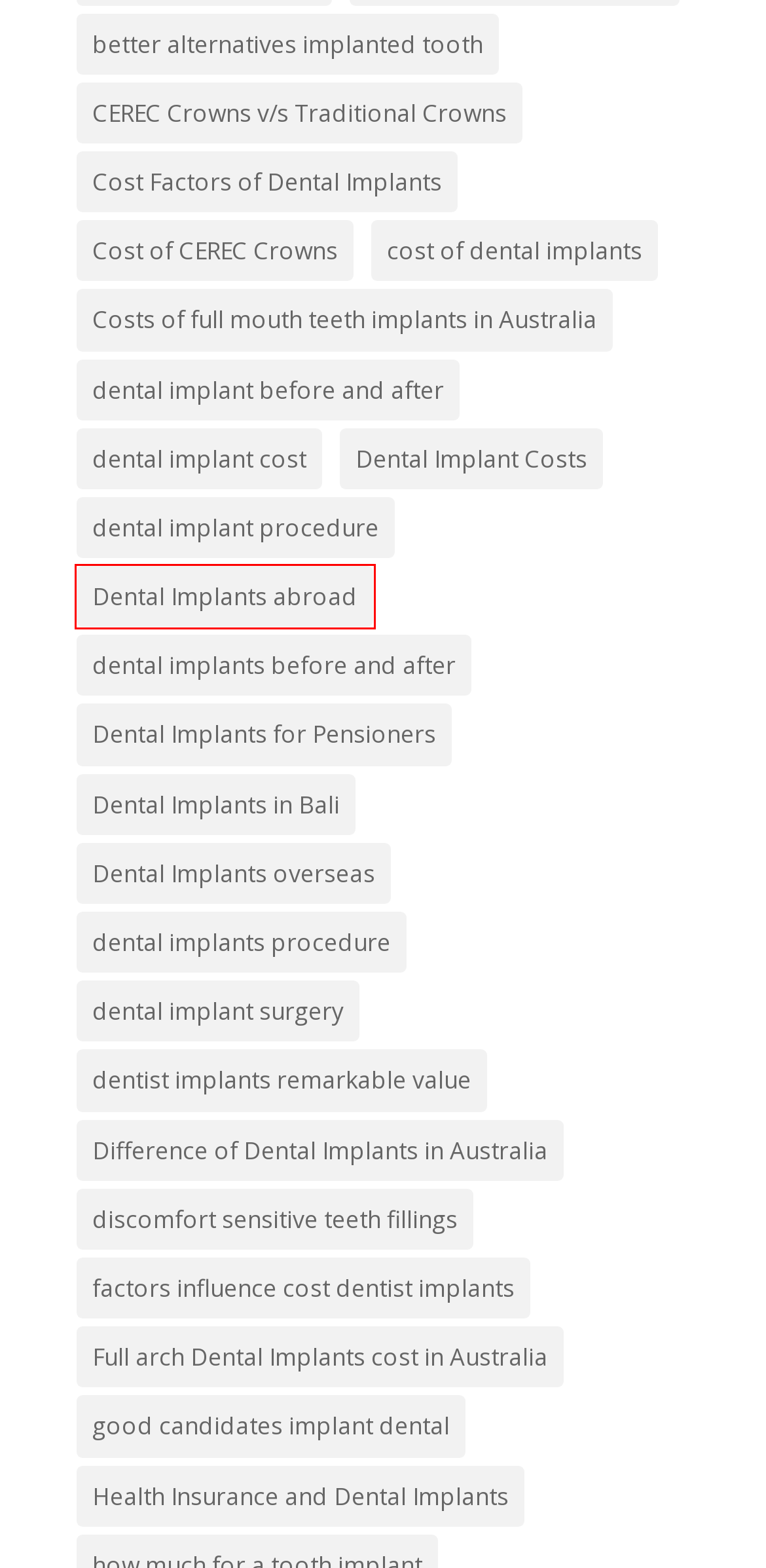You’re provided with a screenshot of a webpage that has a red bounding box around an element. Choose the best matching webpage description for the new page after clicking the element in the red box. The options are:
A. dentist implants remarkable value Archives - Bright Dental Group
B. Dental Implants abroad Archives - Bright Dental Group
C. dental implants before and after Archives - Bright Dental Group
D. Costs of full mouth teeth implants in Australia Archives - Bright Dental Group
E. Dental Implant Costs Archives - Bright Dental Group
F. good candidates implant dental Archives - Bright Dental Group
G. Full arch Dental Implants cost in Australia Archives - Bright Dental Group
H. Dental Implants for Pensioners Archives - Bright Dental Group

B